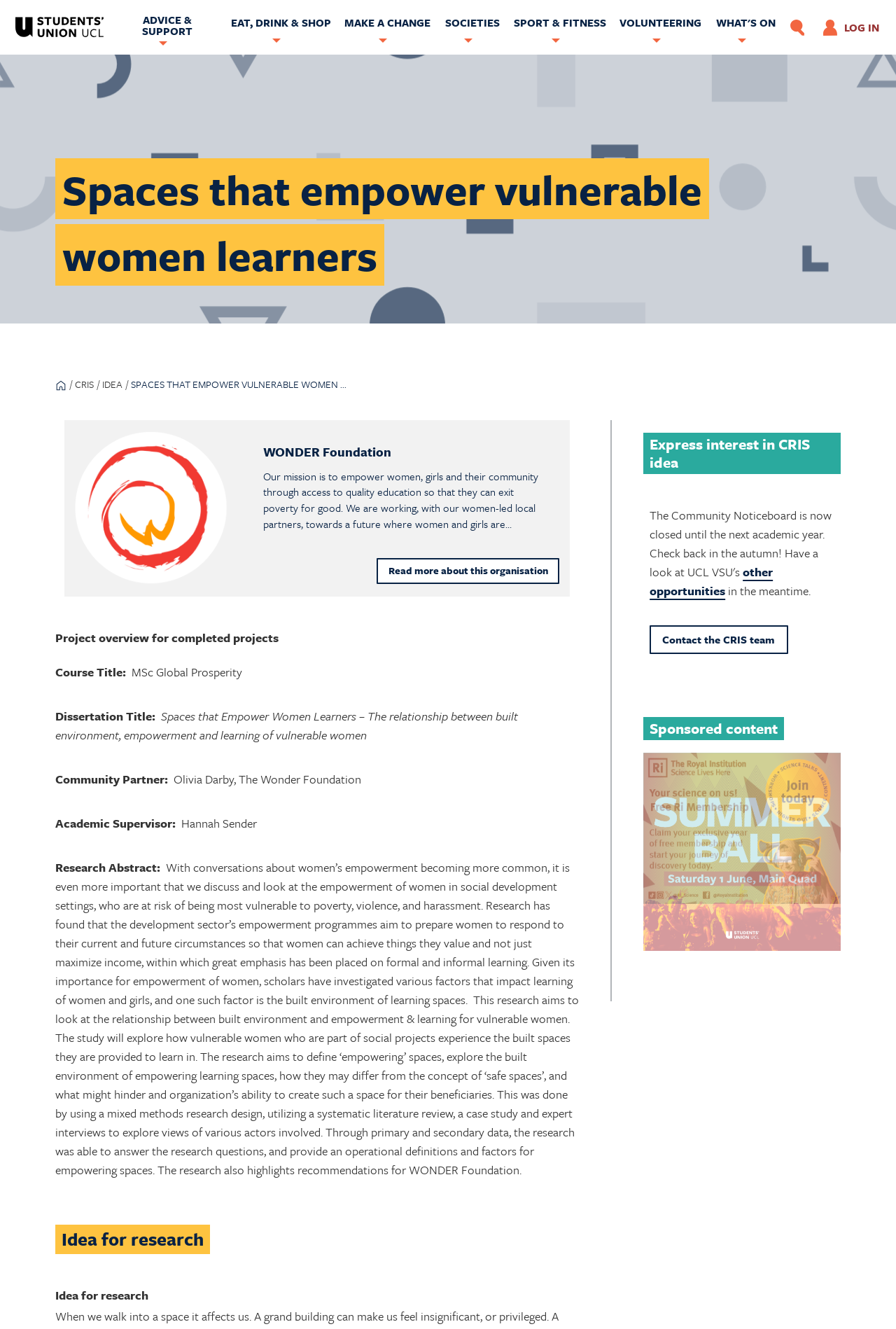Identify the bounding box of the HTML element described as: "Nonprofit Web Design".

None